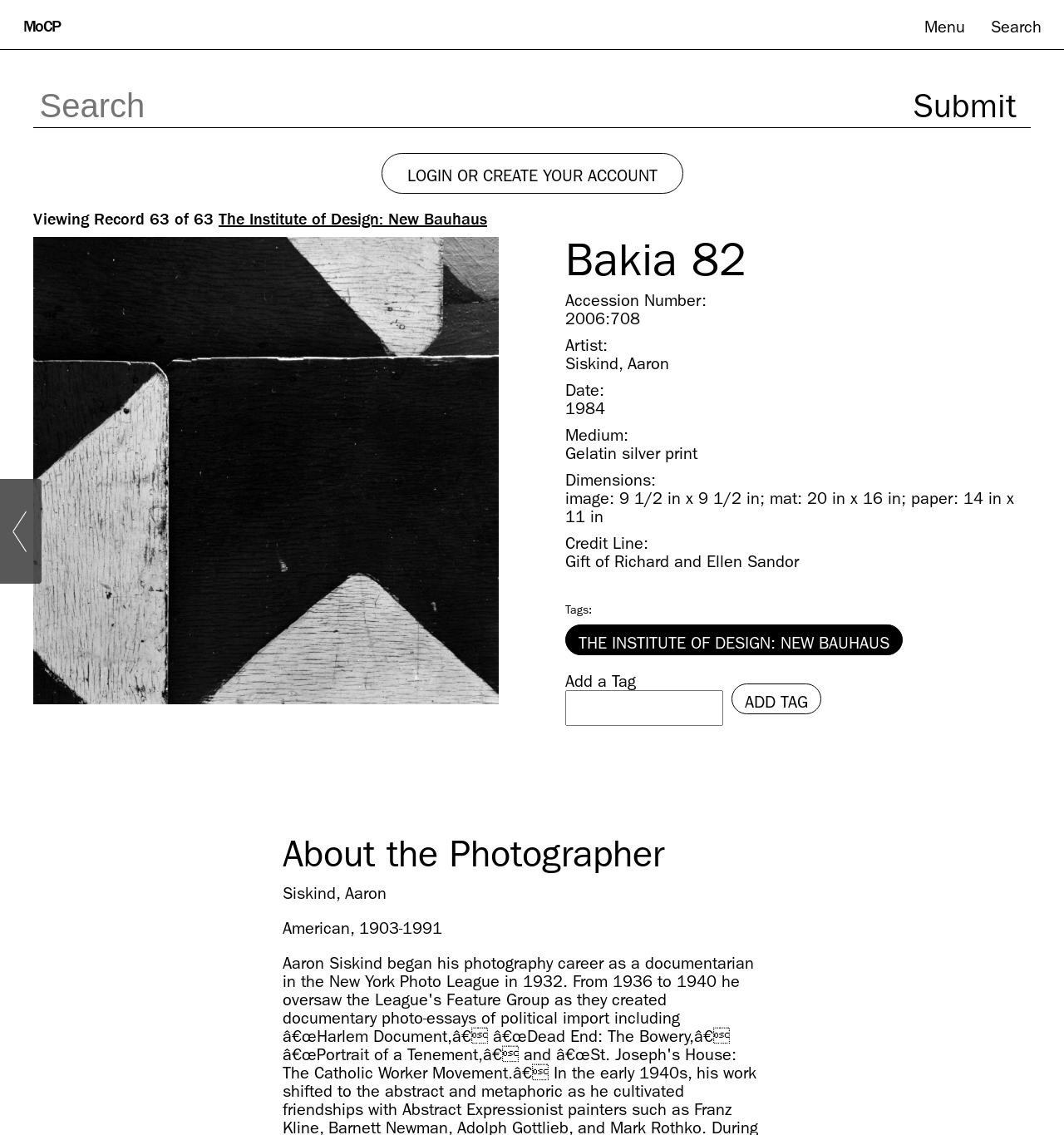What is the title of the current record?
Carefully analyze the image and provide a thorough answer to the question.

The title of the current record can be found in the heading element on the webpage, which is 'Viewing Record 63 of 63 The Institute of Design: New Bauhaus'.